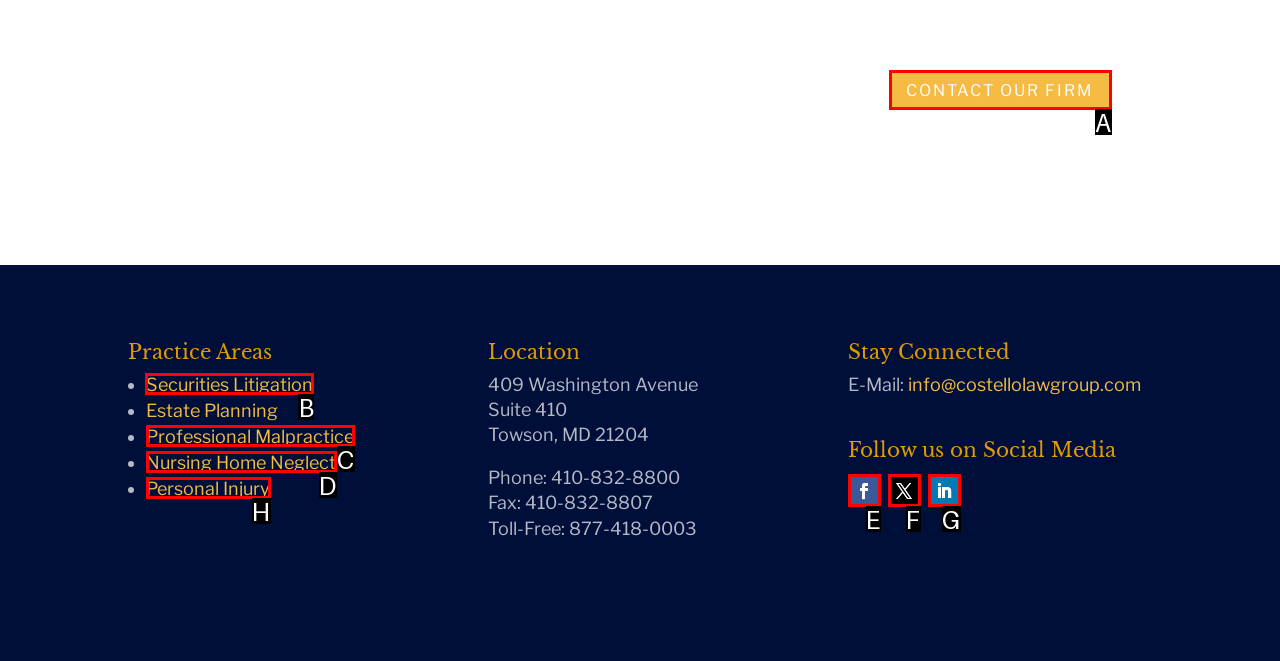Which letter corresponds to the correct option to complete the task: go to the next review?
Answer with the letter of the chosen UI element.

None